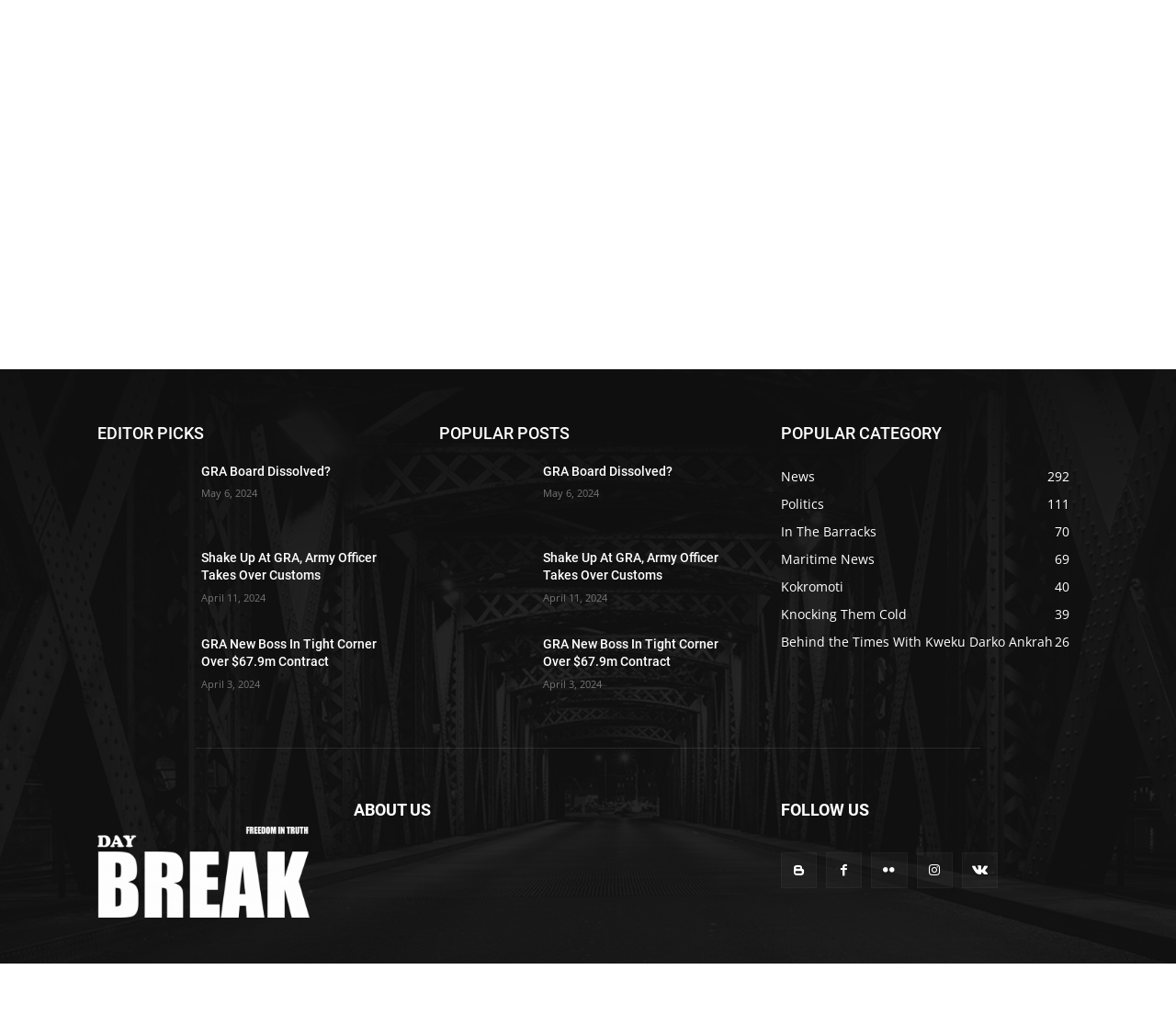Highlight the bounding box of the UI element that corresponds to this description: "Instant Personal Loan Apps".

None